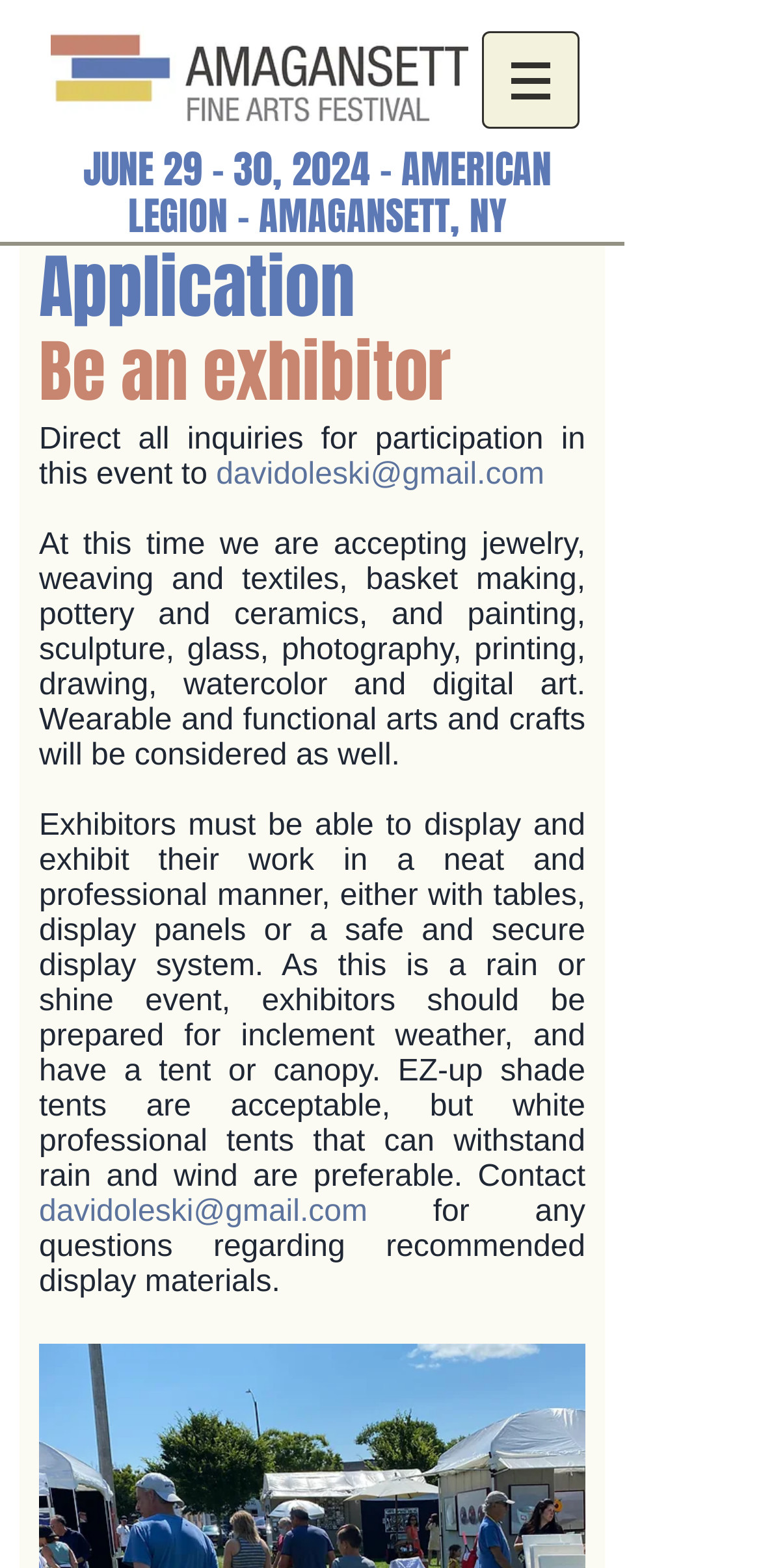What is required for exhibitors?
Give a comprehensive and detailed explanation for the question.

According to the webpage, exhibitors must be able to display and exhibit their work in a neat and professional manner, either with tables, display panels or a safe and secure display system, and also be prepared for inclement weather with a tent or canopy.